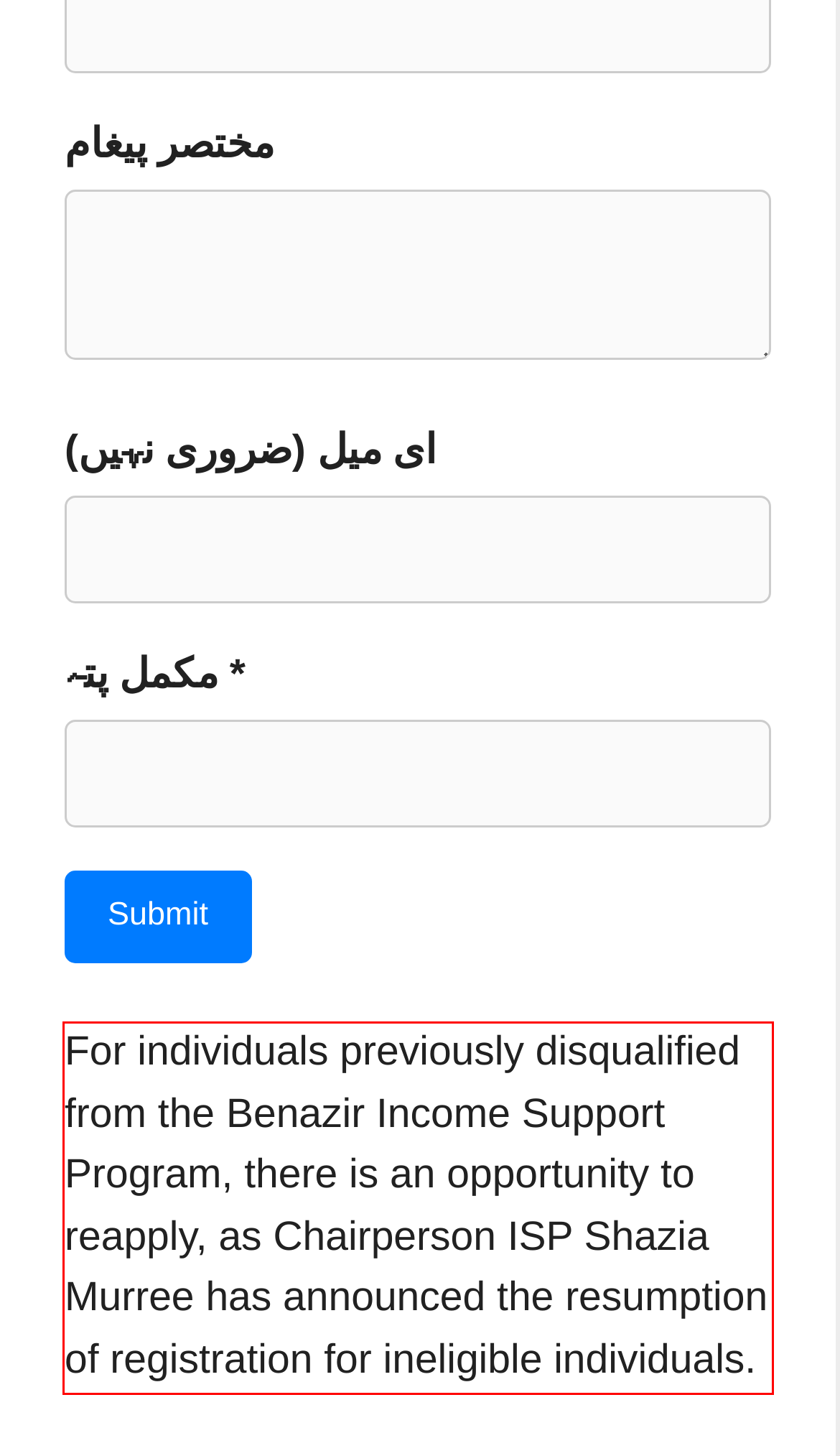You have a screenshot of a webpage with a red bounding box. Identify and extract the text content located inside the red bounding box.

For individuals previously disqualified from the Benazir Income Support Program, there is an opportunity to reapply, as Chairperson ISP Shazia Murree has announced the resumption of registration for ineligible individuals.